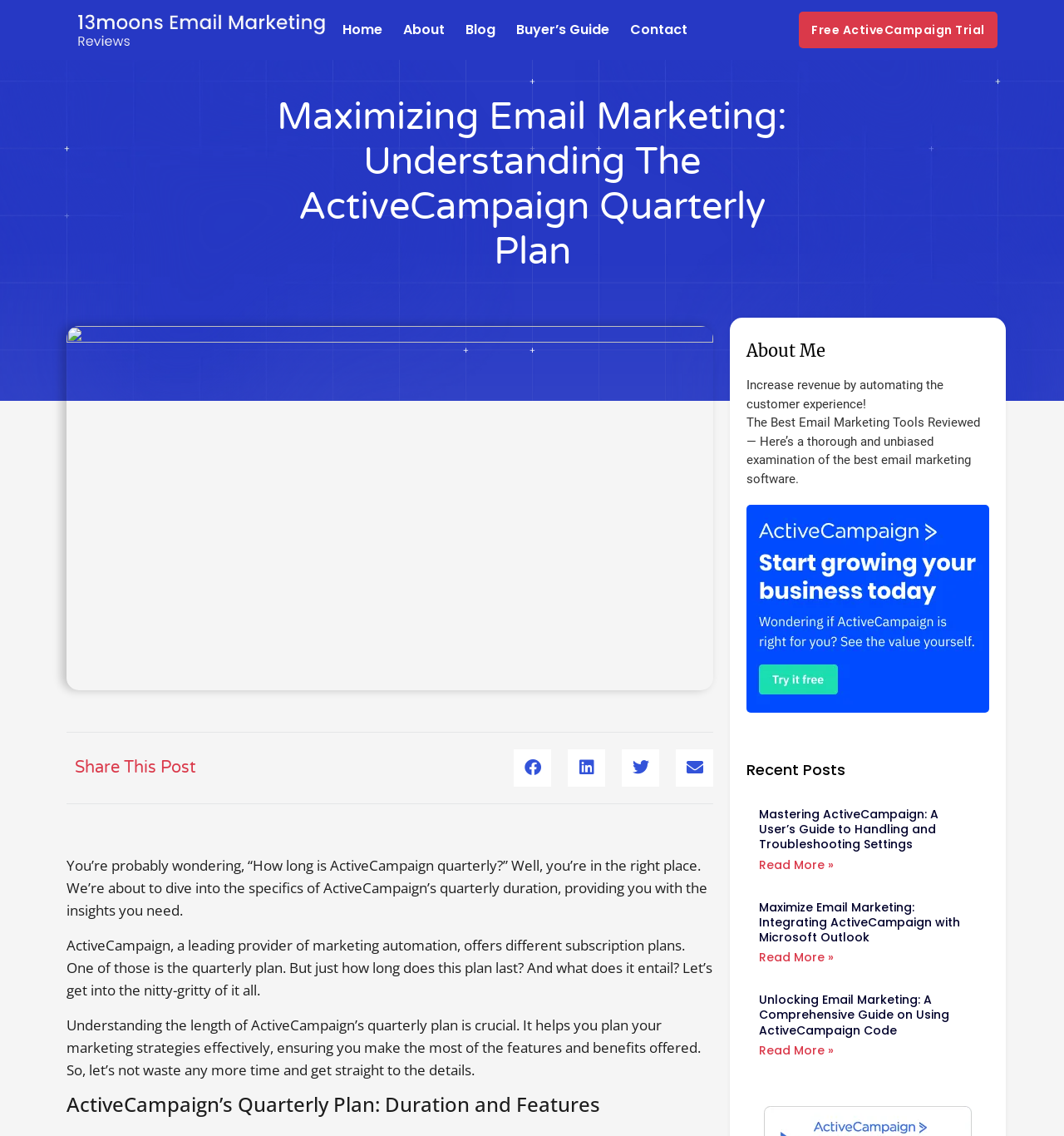Pinpoint the bounding box coordinates of the area that should be clicked to complete the following instruction: "Share this post on Facebook". The coordinates must be given as four float numbers between 0 and 1, i.e., [left, top, right, bottom].

[0.483, 0.659, 0.518, 0.692]